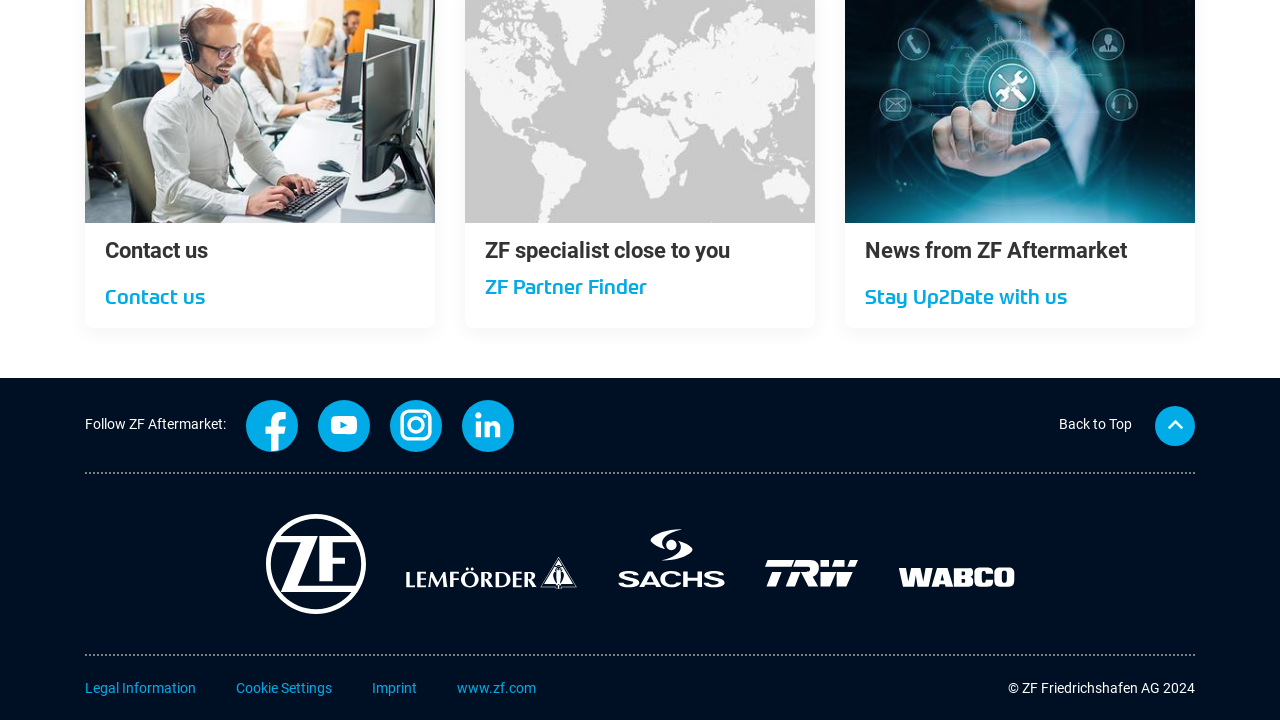What is the copyright information of the webpage?
Using the information presented in the image, please offer a detailed response to the question.

The copyright information of the webpage is provided at the bottom of the page, stating that the content is copyrighted by ZF Friedrichshafen AG in 2024. This information is contained in the StaticText element with ID 560.